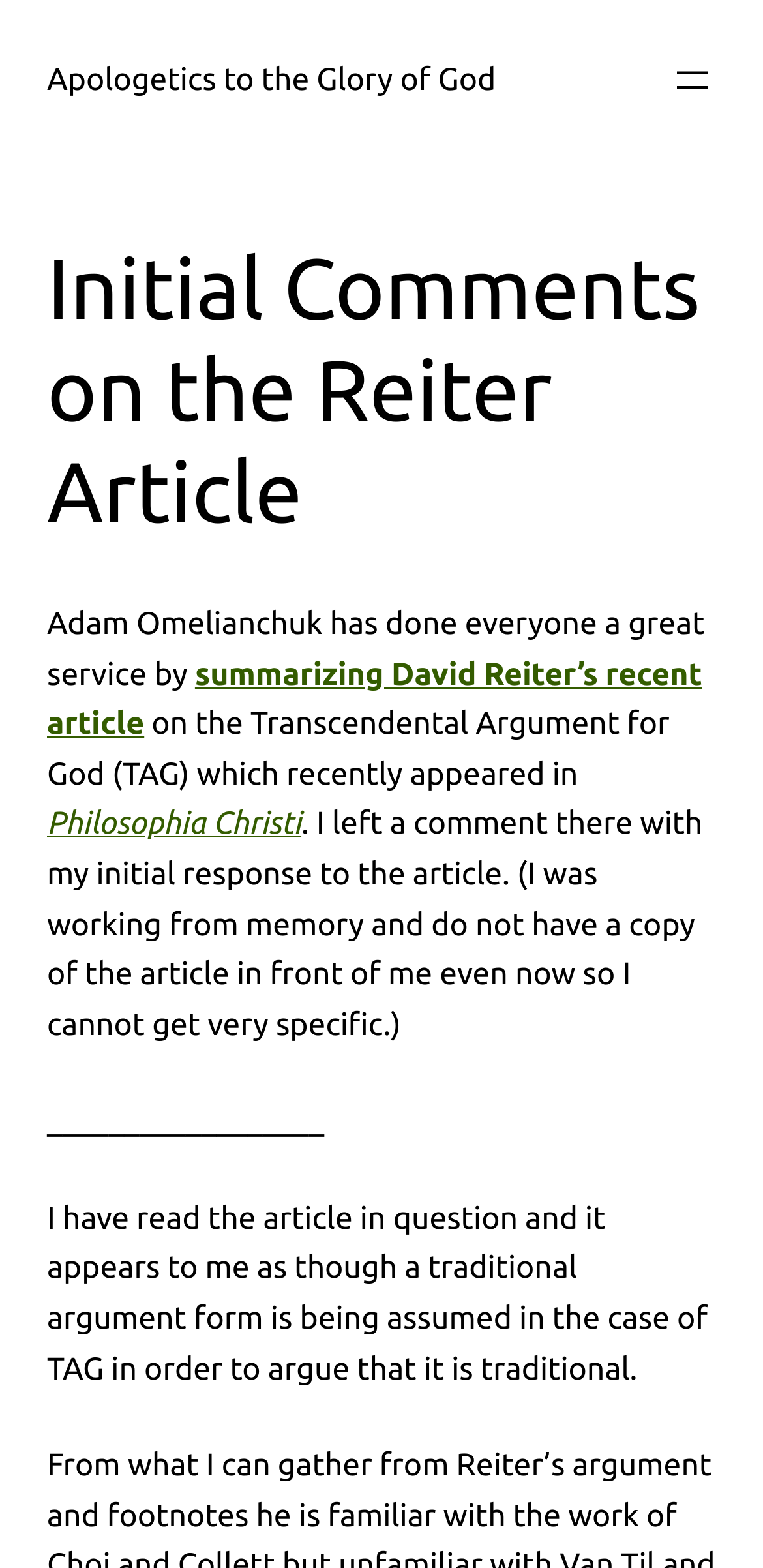What is the author's current situation regarding the article?
Based on the image, give a one-word or short phrase answer.

No copy